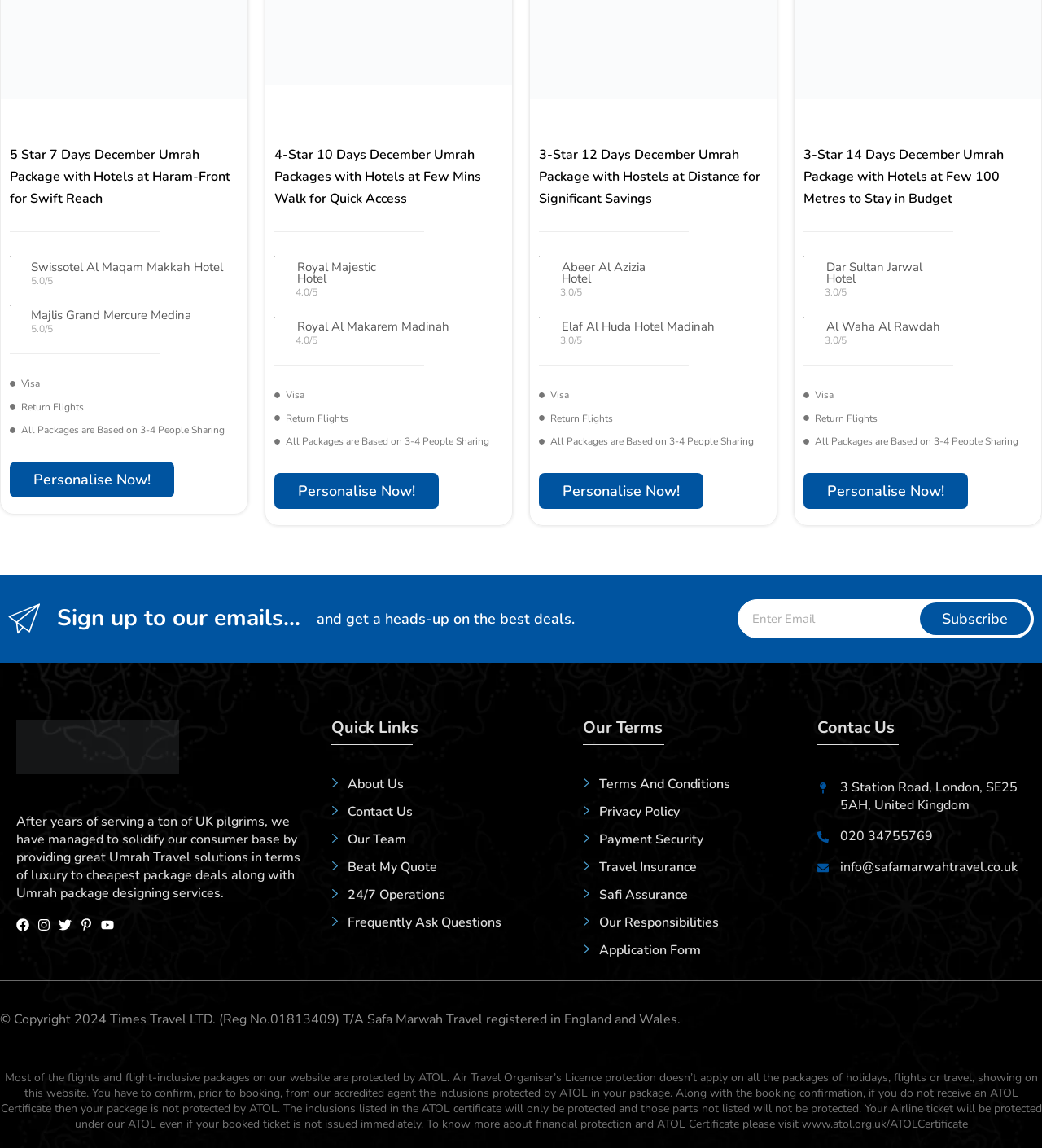Determine the bounding box coordinates of the clickable element to complete this instruction: "Click the 'Personalise Now!' link". Provide the coordinates in the format of four float numbers between 0 and 1, [left, top, right, bottom].

[0.009, 0.402, 0.167, 0.434]